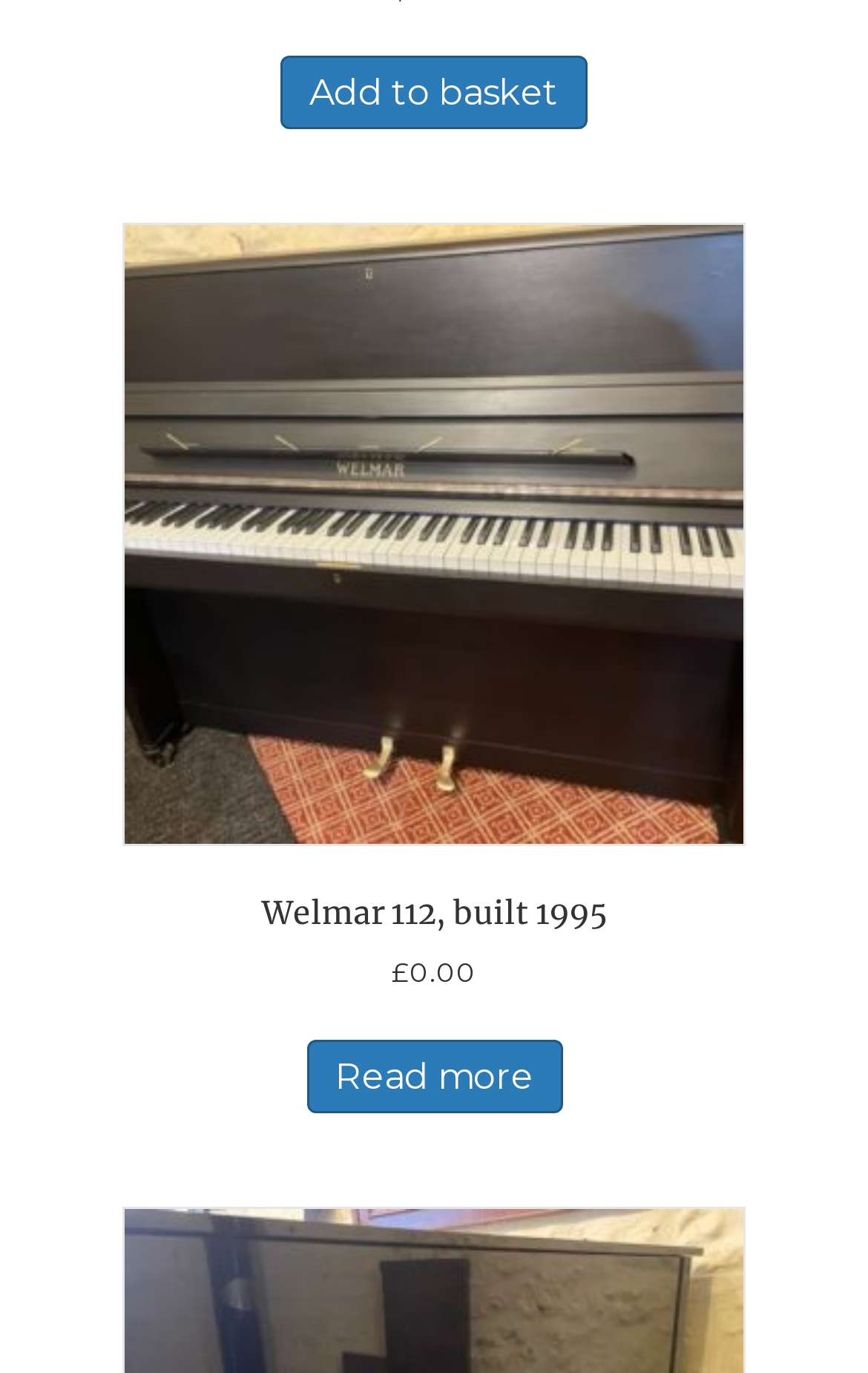Please provide the bounding box coordinates for the UI element as described: "Read more". The coordinates must be four floats between 0 and 1, represented as [left, top, right, bottom].

[0.353, 0.758, 0.647, 0.811]